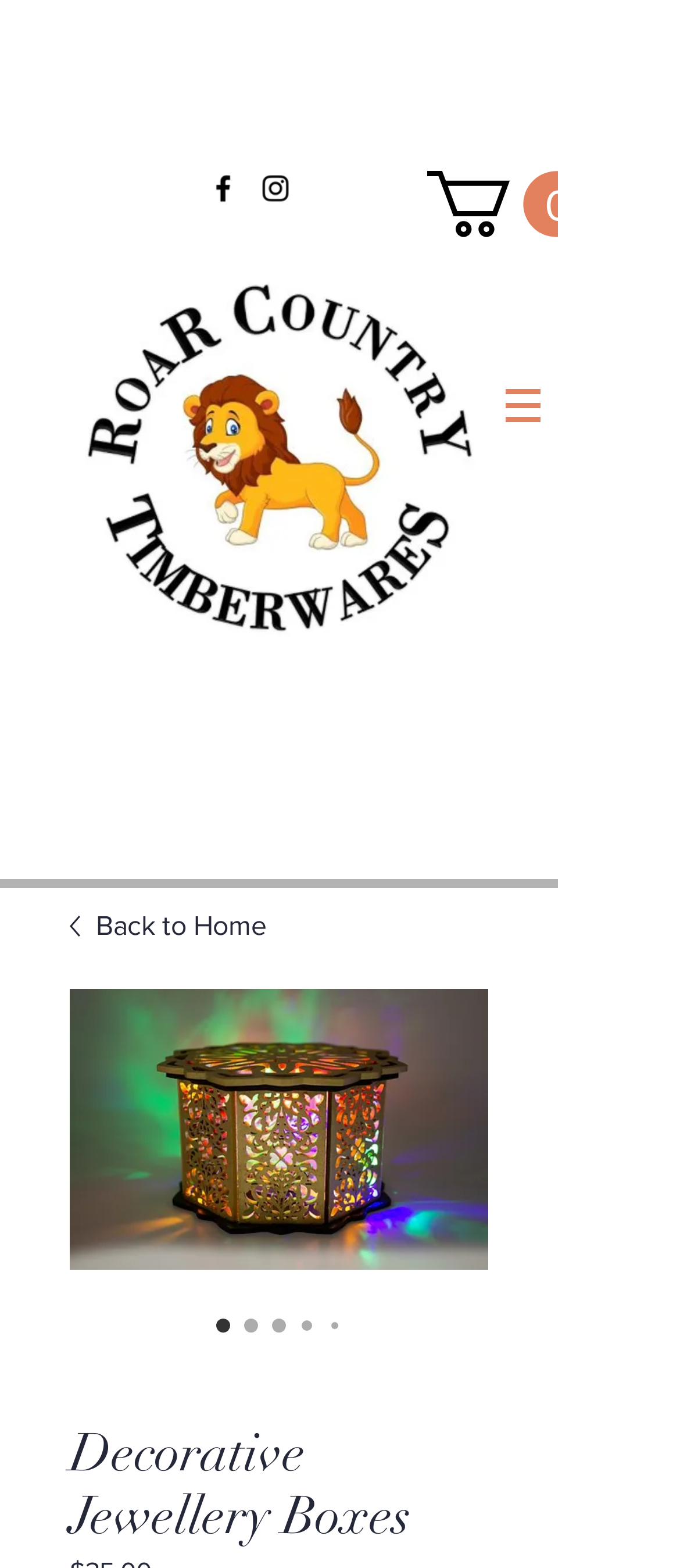Based on the element description 0, identify the bounding box coordinates for the UI element. The coordinates should be in the format (top-left x, top-left y, bottom-right x, bottom-right y) and within the 0 to 1 range.

[0.628, 0.109, 0.867, 0.151]